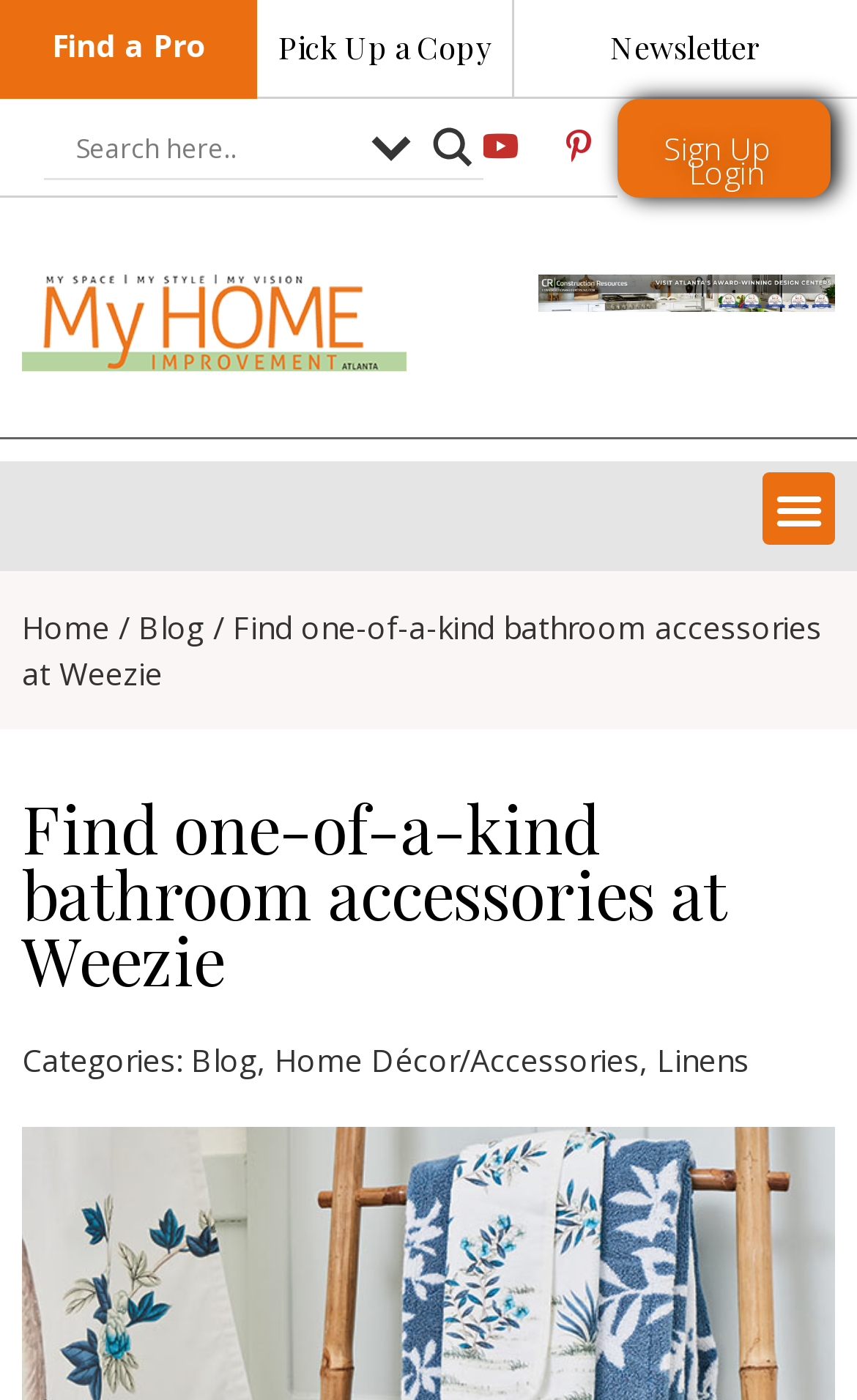Determine the bounding box for the described UI element: "aria-label="Search magnifier button"".

[0.491, 0.083, 0.563, 0.127]